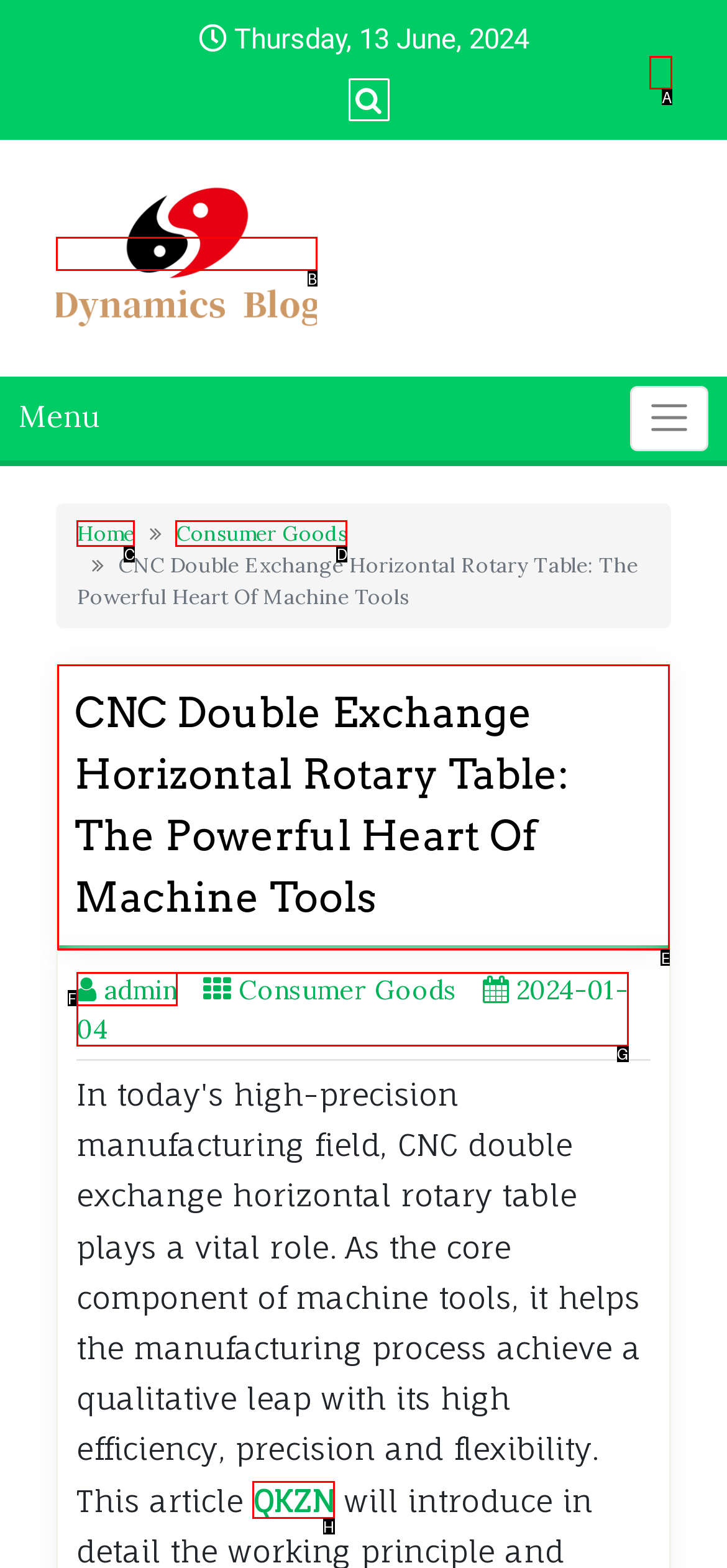Choose the UI element you need to click to carry out the task: Read the article.
Respond with the corresponding option's letter.

E